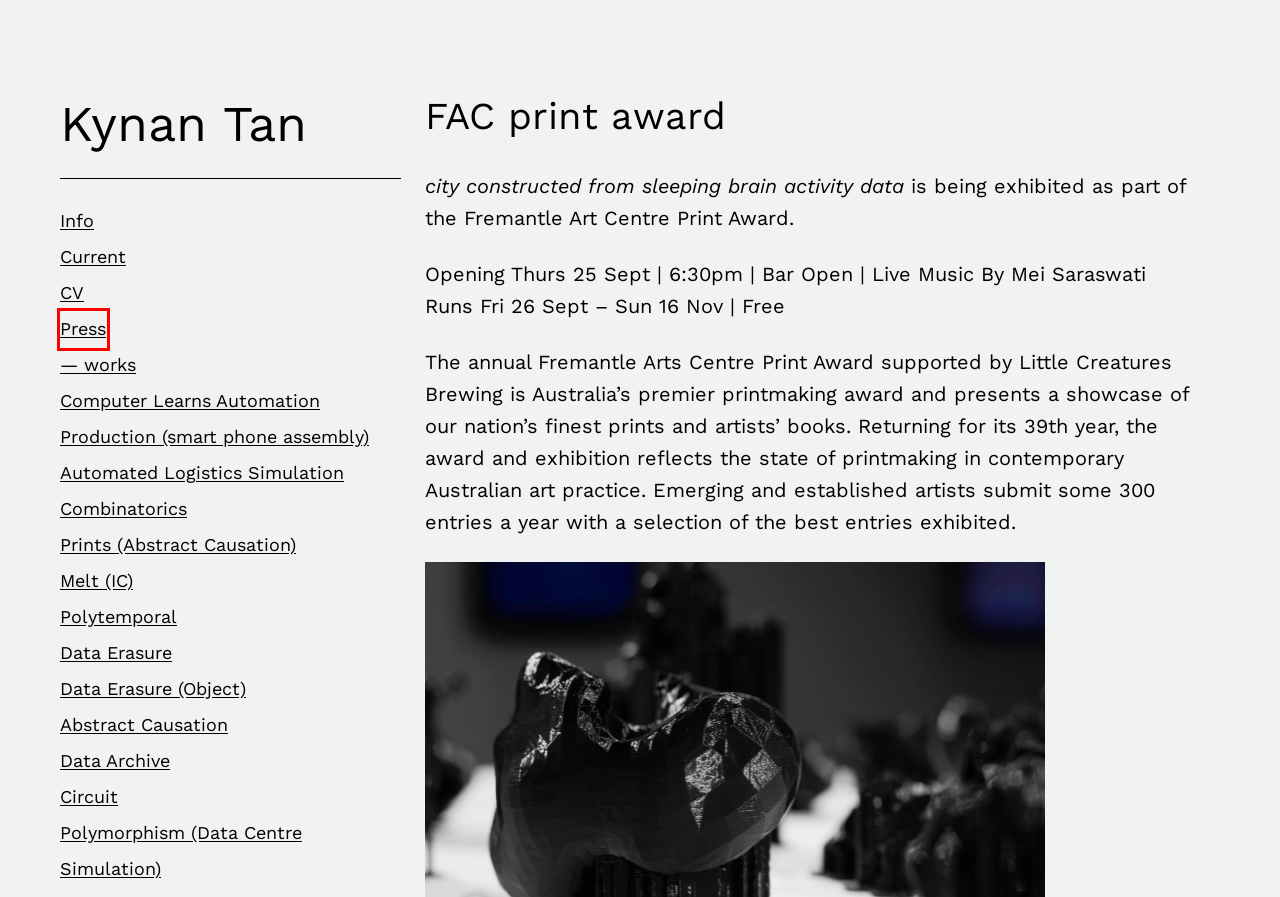You have been given a screenshot of a webpage, where a red bounding box surrounds a UI element. Identify the best matching webpage description for the page that loads after the element in the bounding box is clicked. Options include:
A. Kynan Tan
B. Data Erasure (Object) – Kynan Tan
C. Data Archive – Kynan Tan
D. Polytemporal – Kynan Tan
E. Production (smart phone assembly) – Kynan Tan
F. Data Erasure – Kynan Tan
G. Info – Kynan Tan
H. Press – Kynan Tan

H